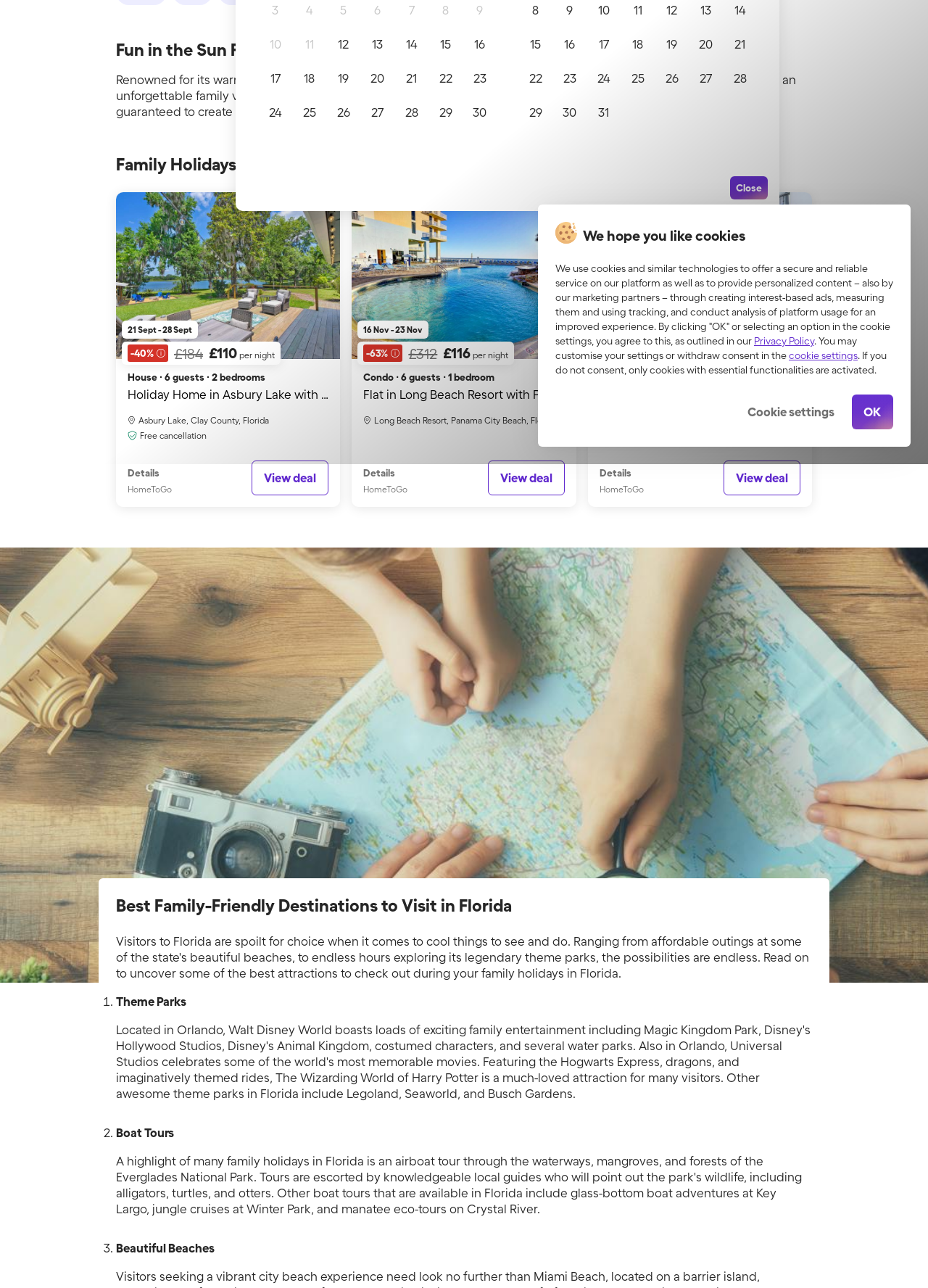Calculate the bounding box coordinates of the UI element given the description: "21".

[0.426, 0.048, 0.461, 0.074]